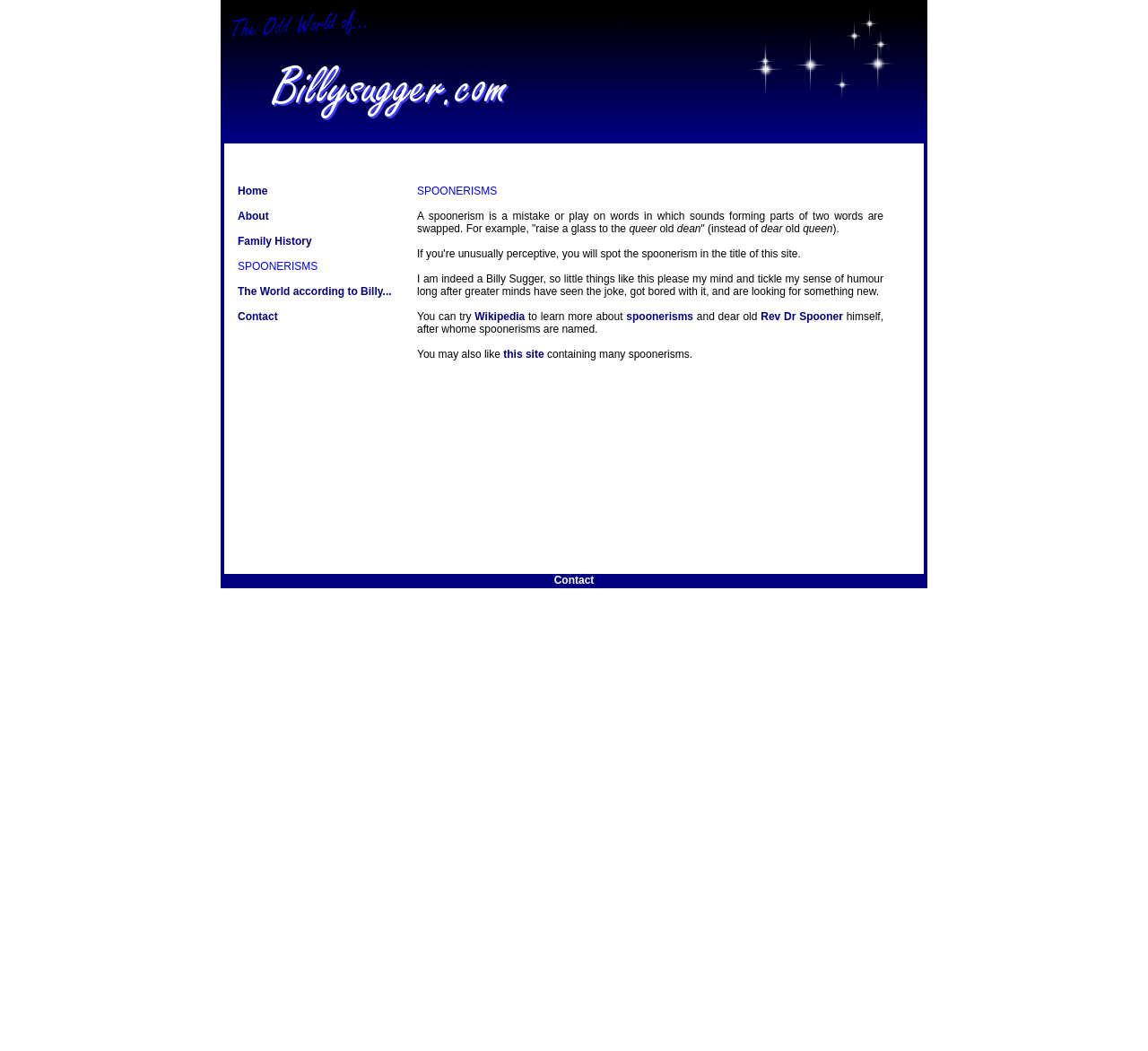Based on the element description: "The World according to Billy...", identify the UI element and provide its bounding box coordinates. Use four float numbers between 0 and 1, [left, top, right, bottom].

[0.207, 0.271, 0.341, 0.283]